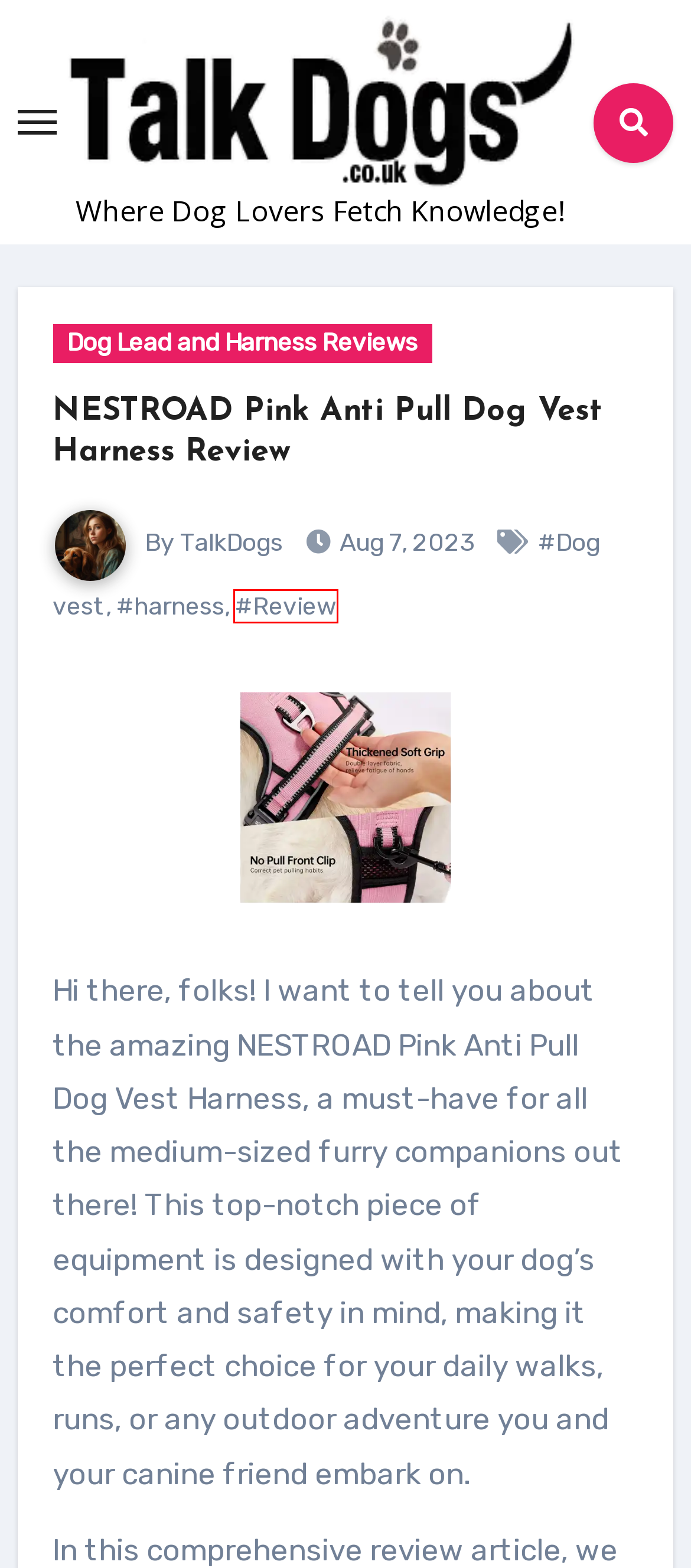Observe the webpage screenshot and focus on the red bounding box surrounding a UI element. Choose the most appropriate webpage description that corresponds to the new webpage after clicking the element in the bounding box. Here are the candidates:
A. - Where Dog Lovers Fetch Knowledge!
B. Dog vest Archives -
C. TalkDogs, Author at
D. August 2023 -
E. Review Archives -
F. harness Archives -
G. Affiliate Disclosure -
H. Dog Lead and Harness Reviews Archives -

E